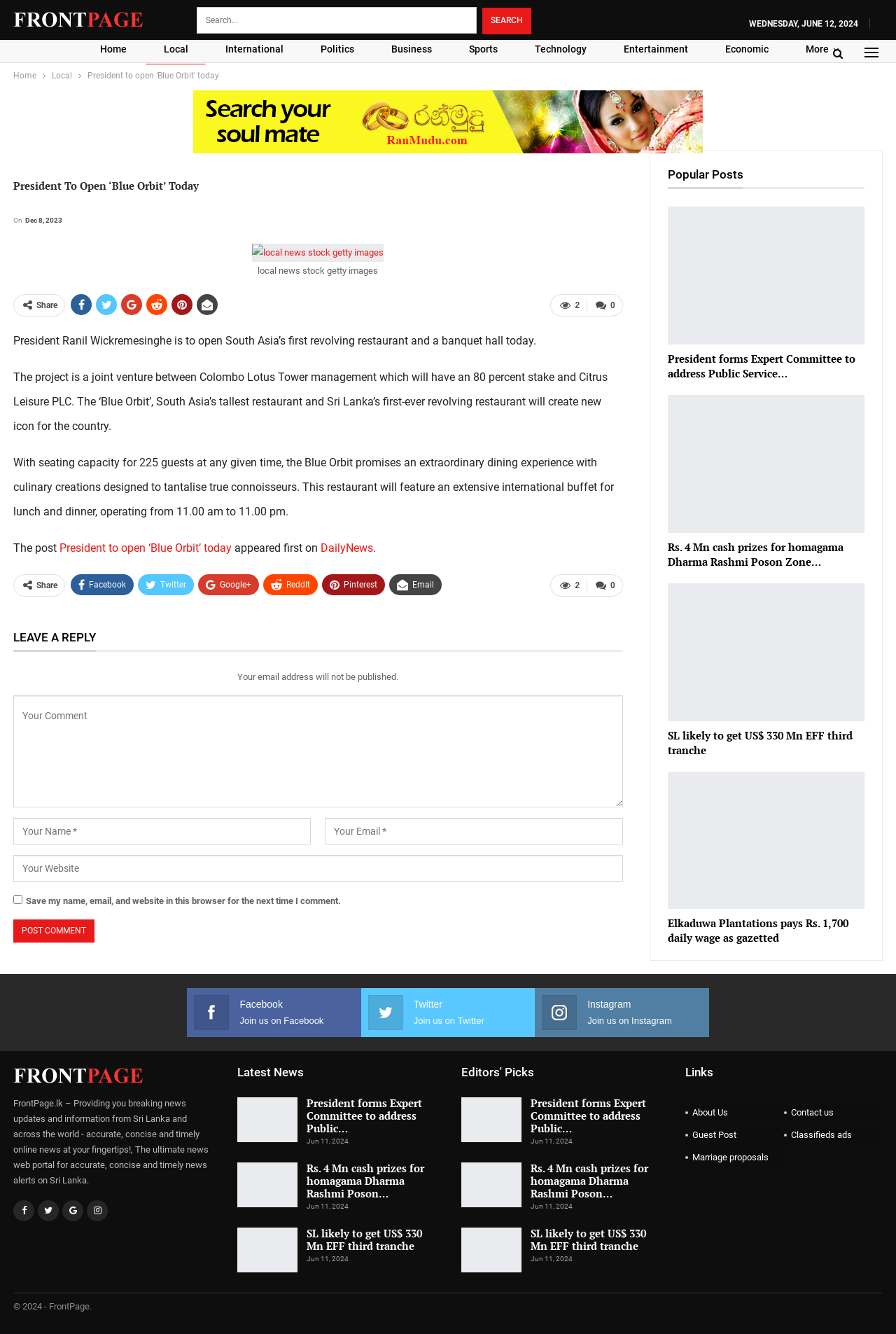How many guests can the Blue Orbit restaurant accommodate at any given time?
Respond to the question with a single word or phrase according to the image.

225